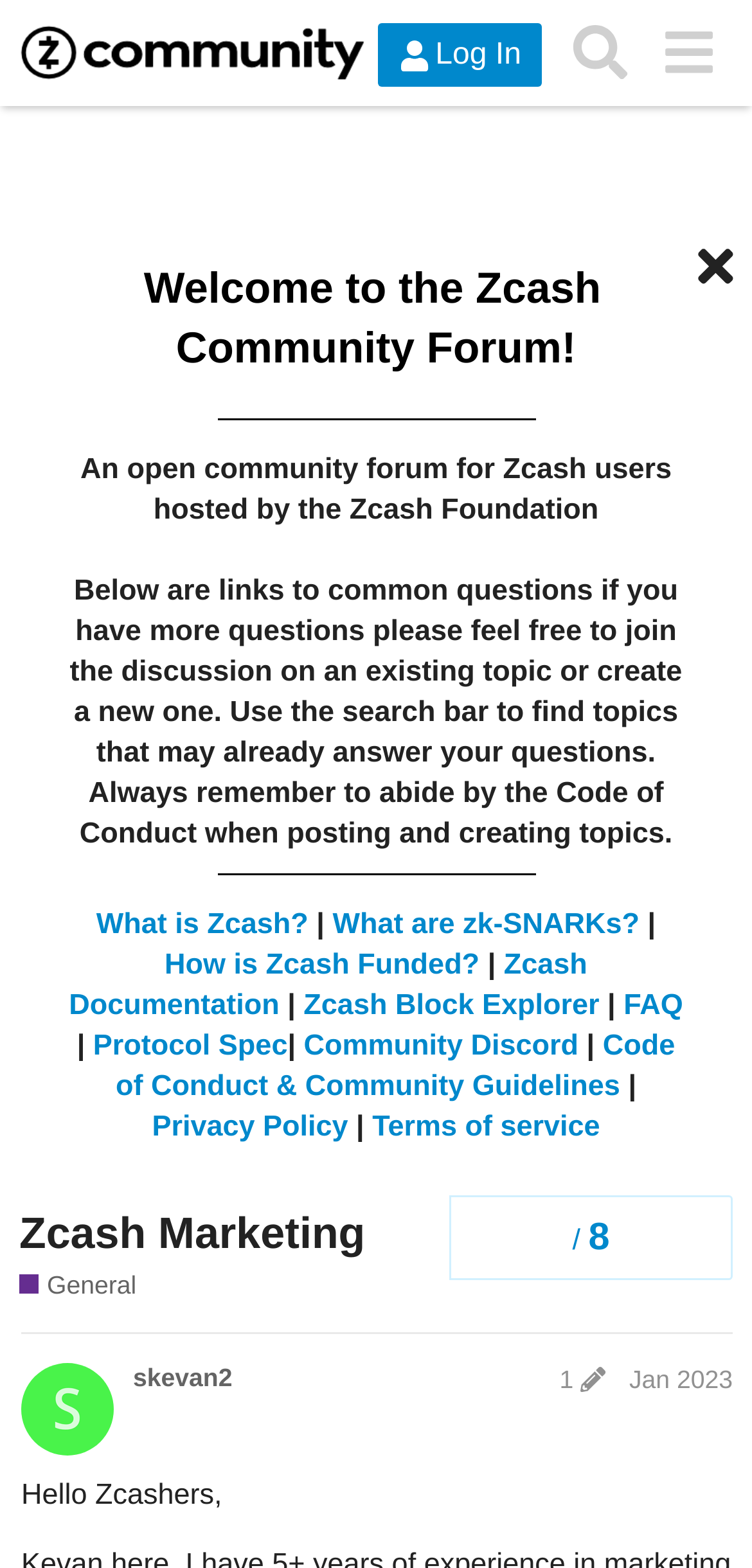Identify the bounding box coordinates of the region I need to click to complete this instruction: "Read the 'Welcome to the Zcash Community Forum!' heading".

[0.05, 0.146, 0.95, 0.242]